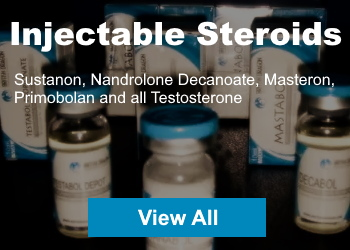What is the purpose of the button below the vials?
Look at the screenshot and respond with a single word or phrase.

To view all options